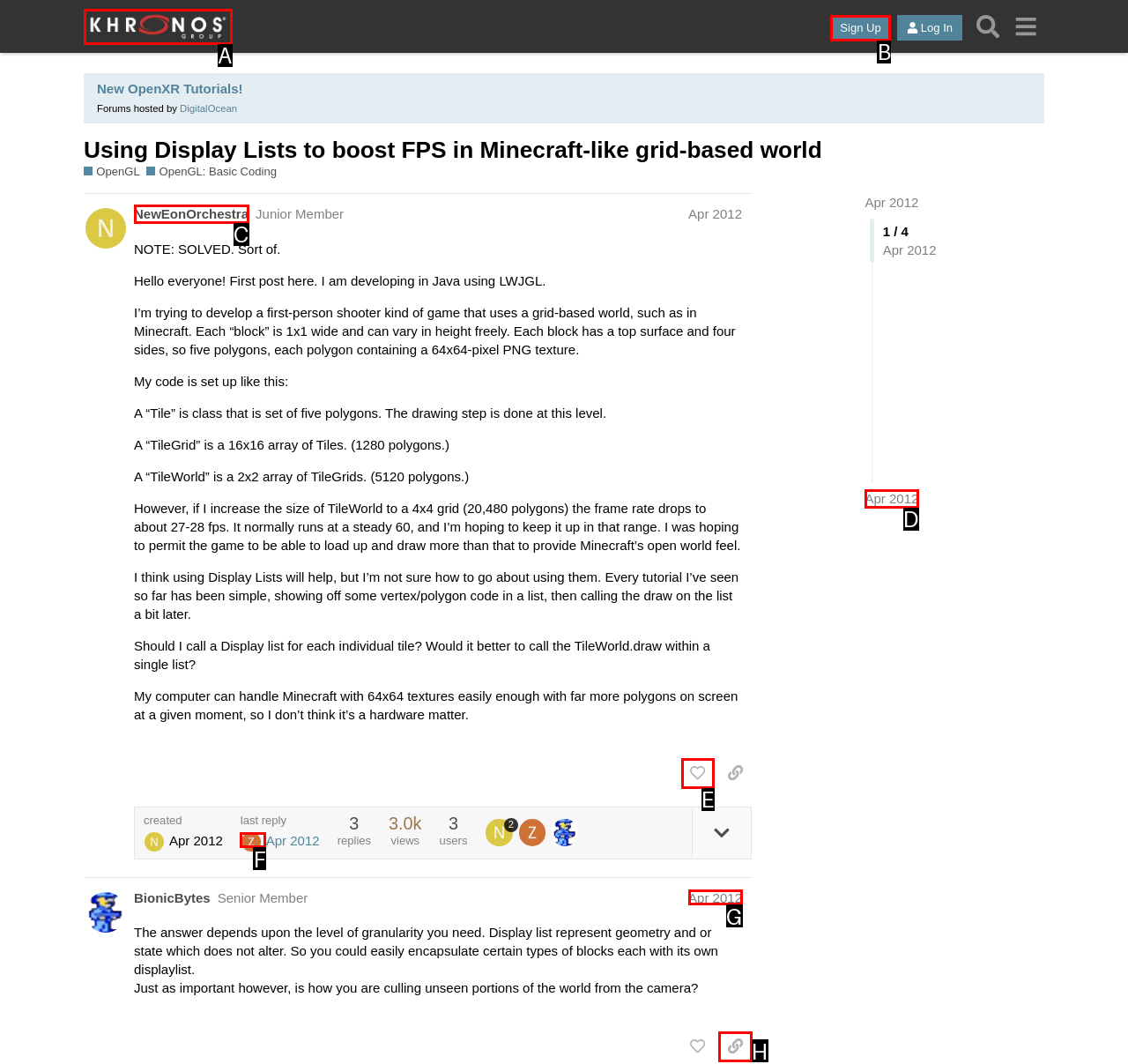Select the proper HTML element to perform the given task: Like this post Answer with the corresponding letter from the provided choices.

E